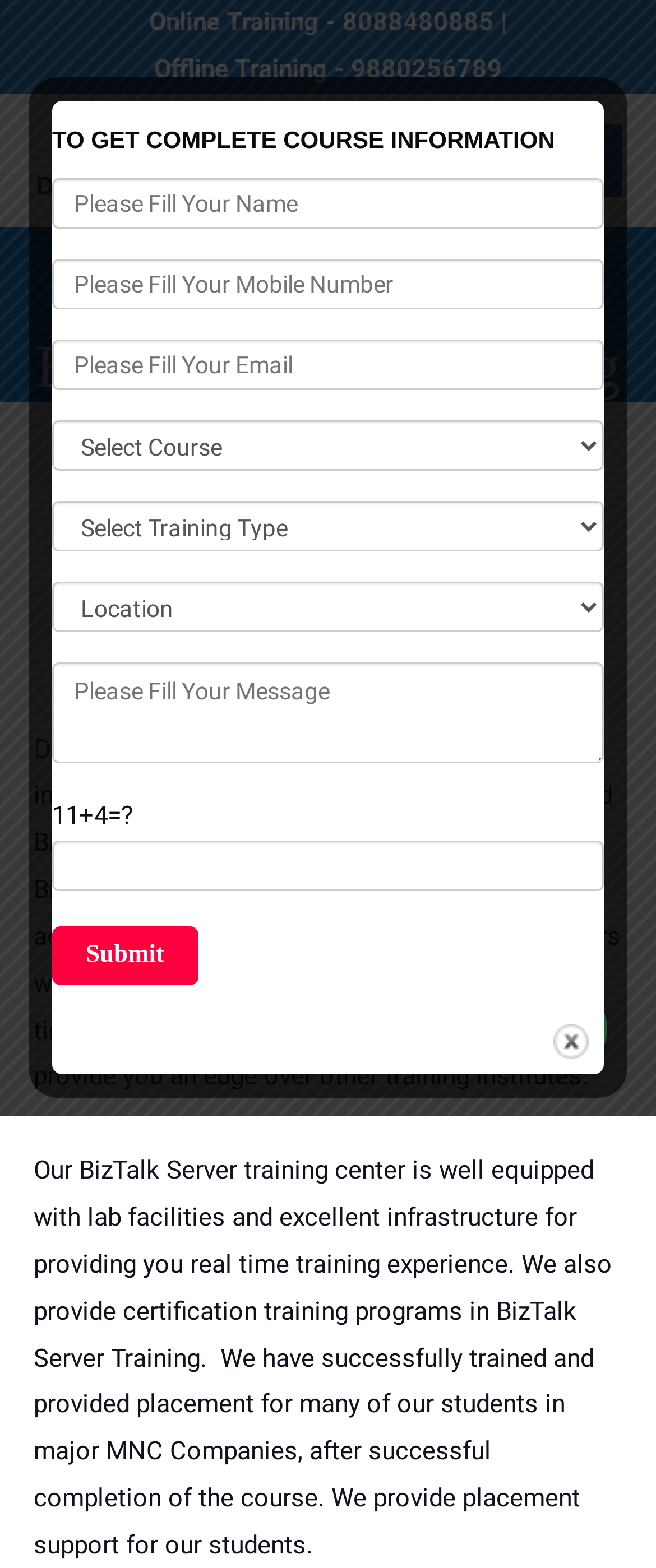Extract the main heading text from the webpage.

BizTalk Server Training